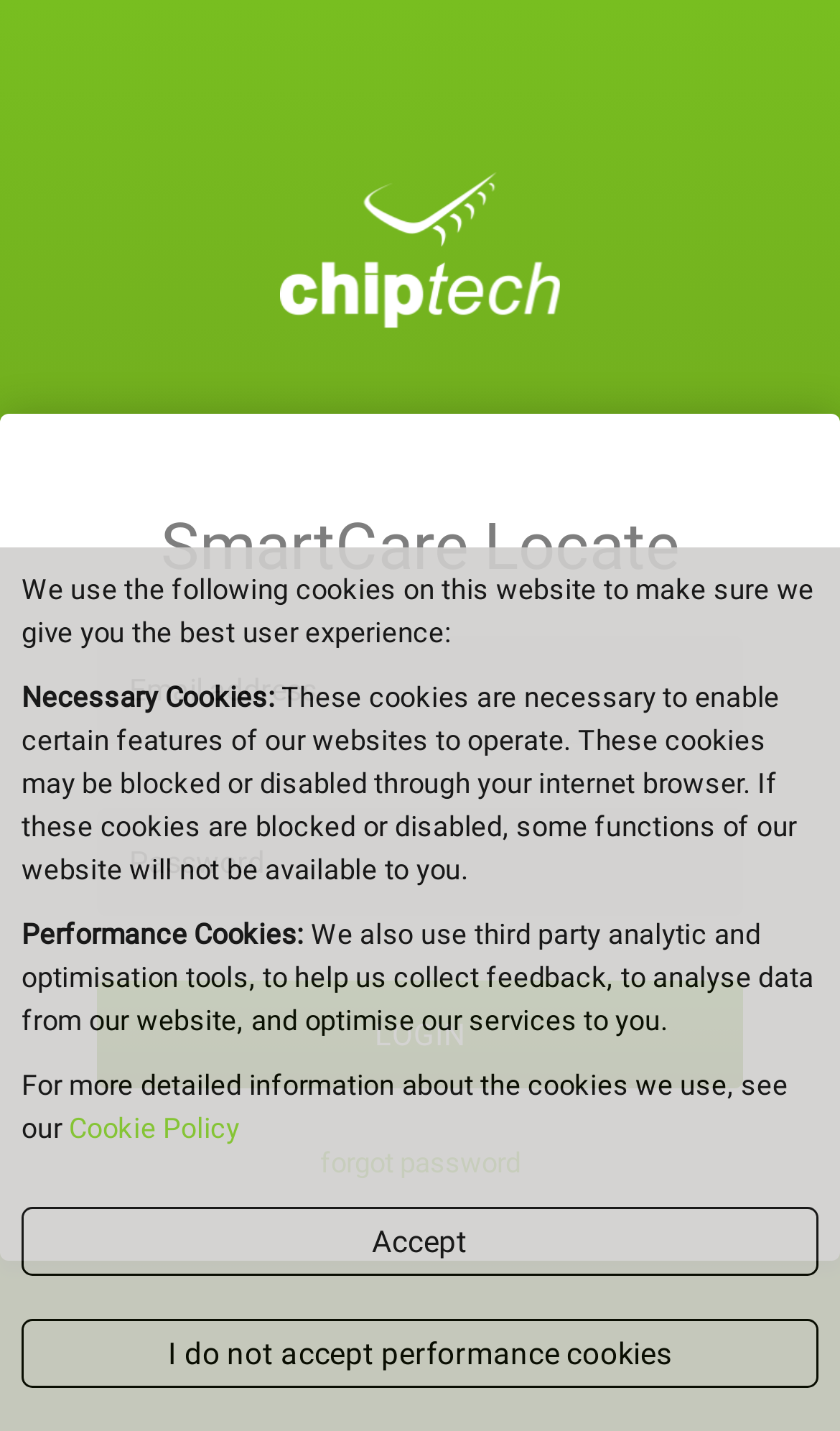Provide a thorough description of this webpage.

The webpage is titled "SmartCare Locate" and has a prominent image at the top center of the page. Below the image, there is a heading with the same title "SmartCare Locate". 

Under the heading, there are two textboxes, one for "Email address" and another for "Password", which are positioned side by side and take up most of the page's width. 

Below the textboxes, there is a "LOGIN" button. To the right of the "LOGIN" button, there is a "forgot password" link. 

At the bottom of the page, there is a section dedicated to the "Cookie Policy". This section takes up the full width of the page and contains several paragraphs of text explaining the use of cookies on the website. The text is divided into sections, including "Necessary Cookies" and "Performance Cookies", which provide detailed information about the types of cookies used. 

There are two buttons at the bottom of the "Cookie Policy" section, "Accept" and "I do not accept performance cookies", which allow users to make a choice about the use of cookies.